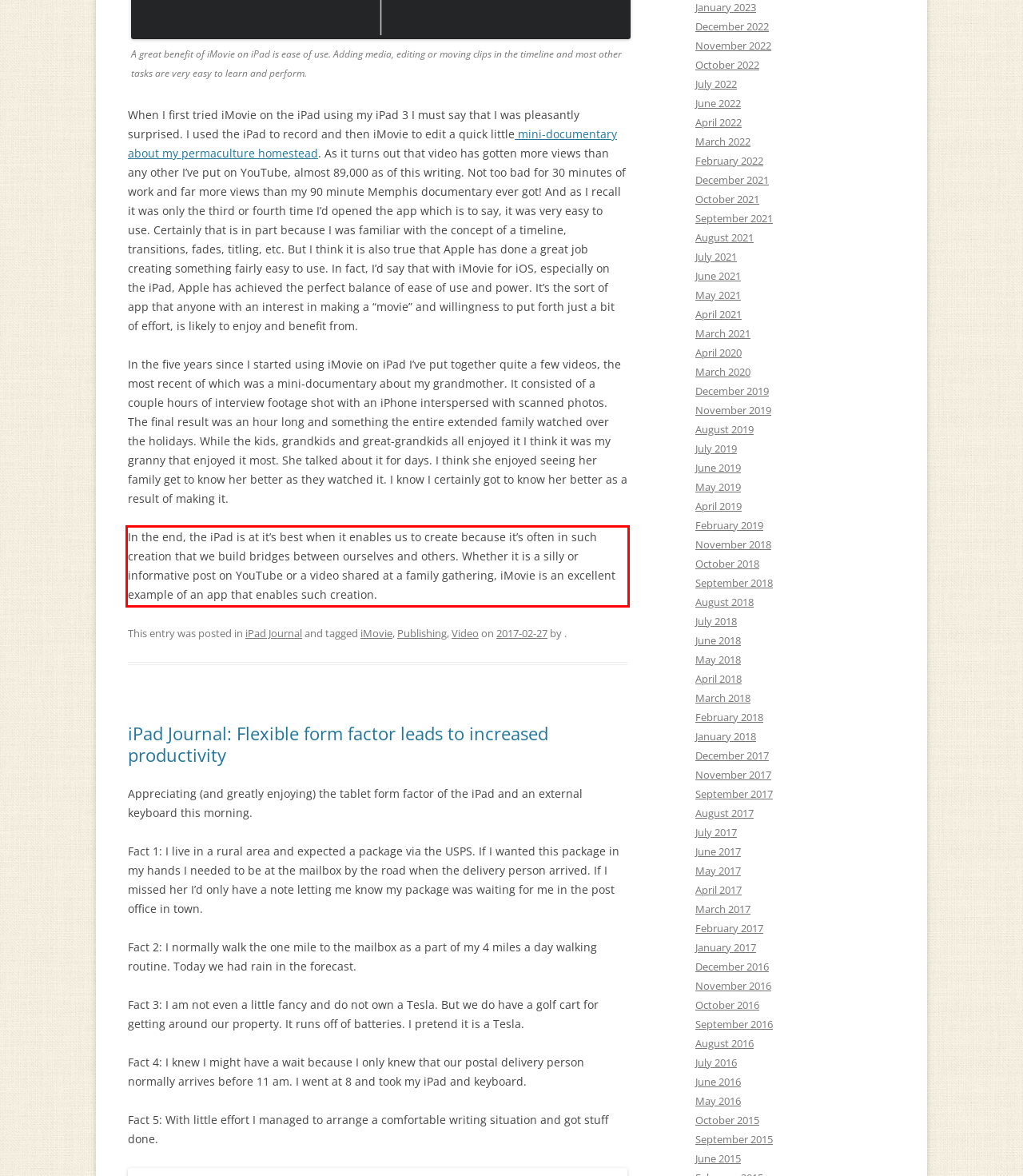You are provided with a screenshot of a webpage featuring a red rectangle bounding box. Extract the text content within this red bounding box using OCR.

In the end, the iPad is at it’s best when it enables us to create because it’s often in such creation that we build bridges between ourselves and others. Whether it is a silly or informative post on YouTube or a video shared at a family gathering, iMovie is an excellent example of an app that enables such creation.